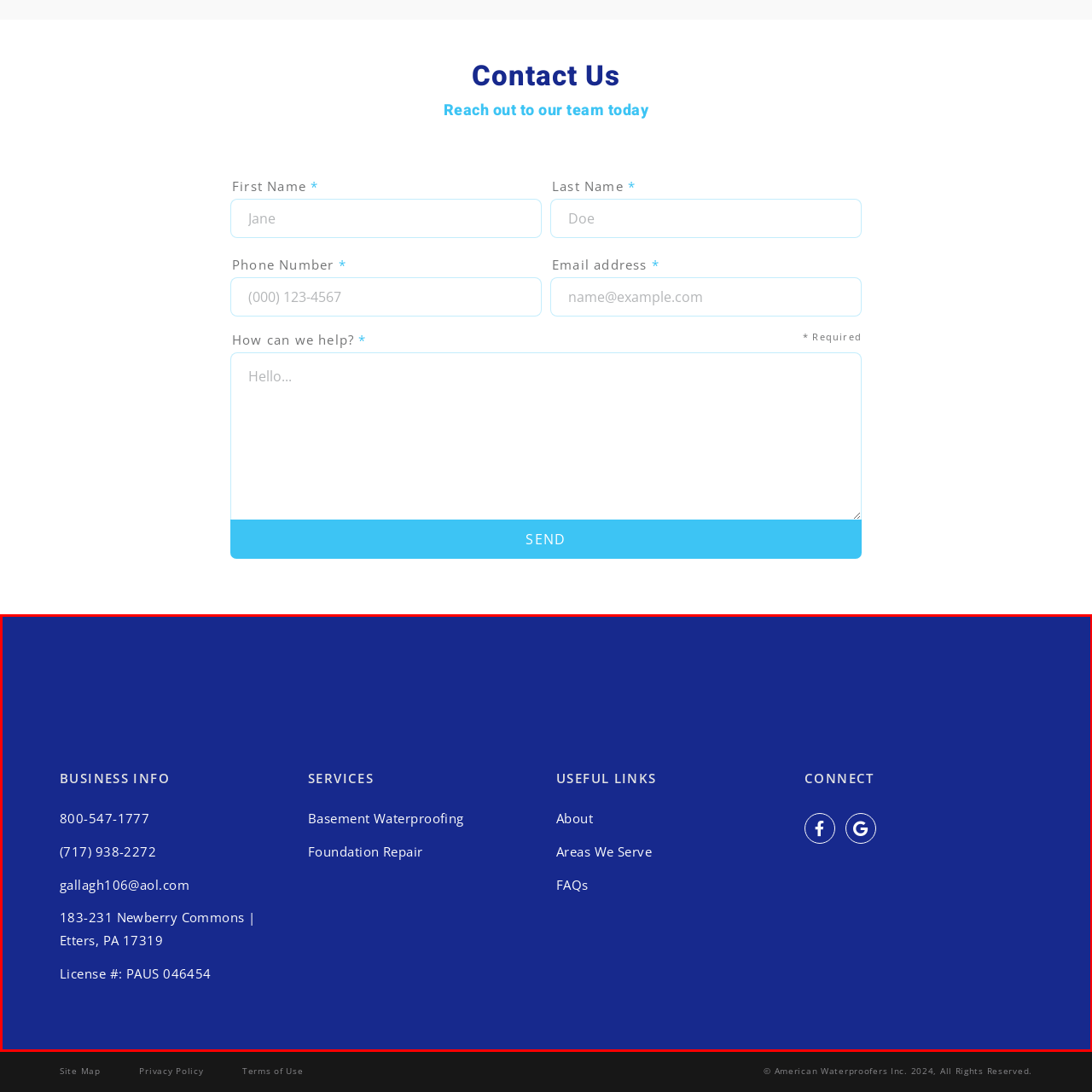Look at the area highlighted in the red box, What is the physical address of the company? Please provide an answer in a single word or phrase.

183-231 Newberry Commons, Etters, PA 17319